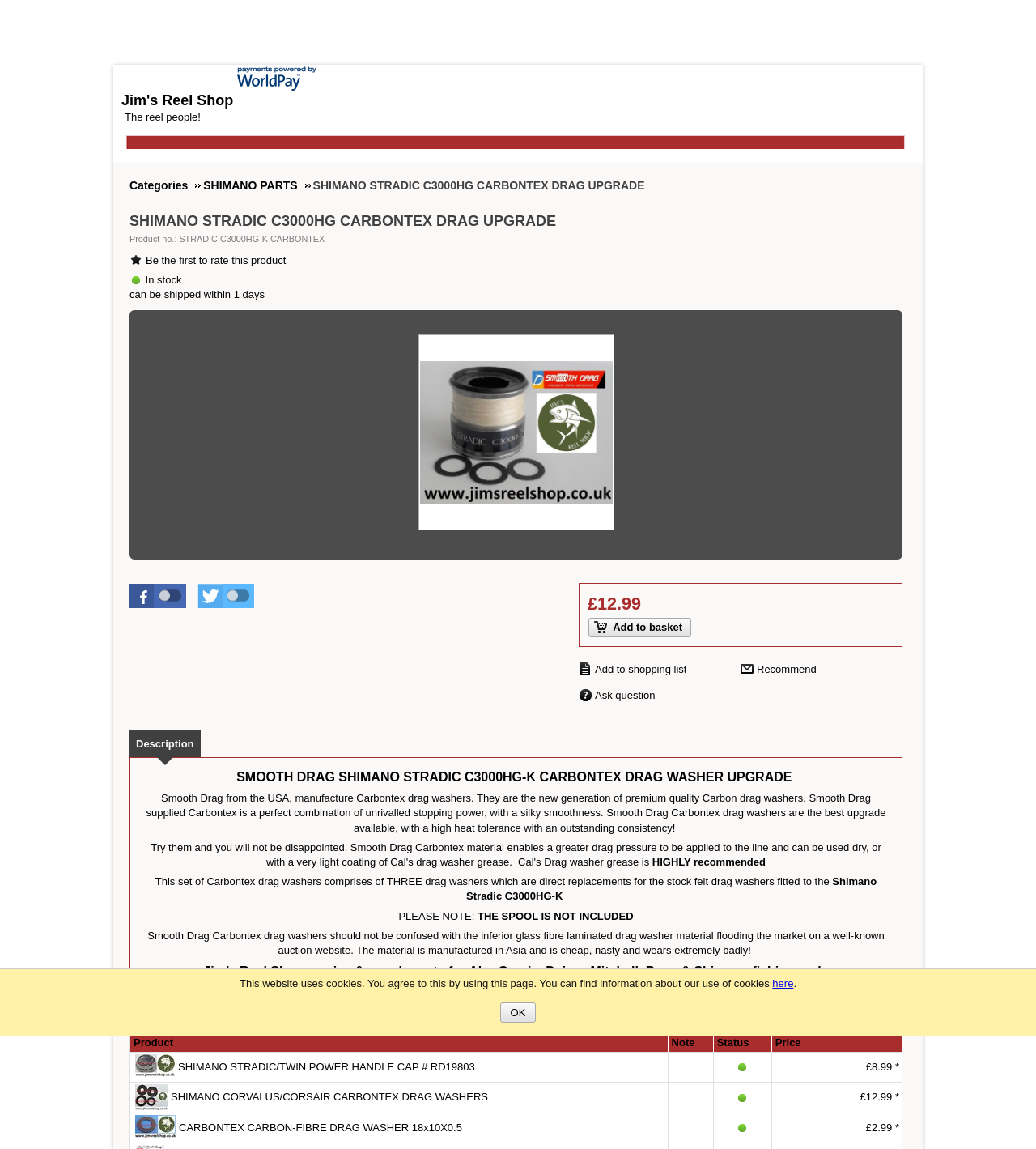Please determine the bounding box coordinates of the clickable area required to carry out the following instruction: "Ask a question". The coordinates must be four float numbers between 0 and 1, represented as [left, top, right, bottom].

[0.559, 0.599, 0.632, 0.613]